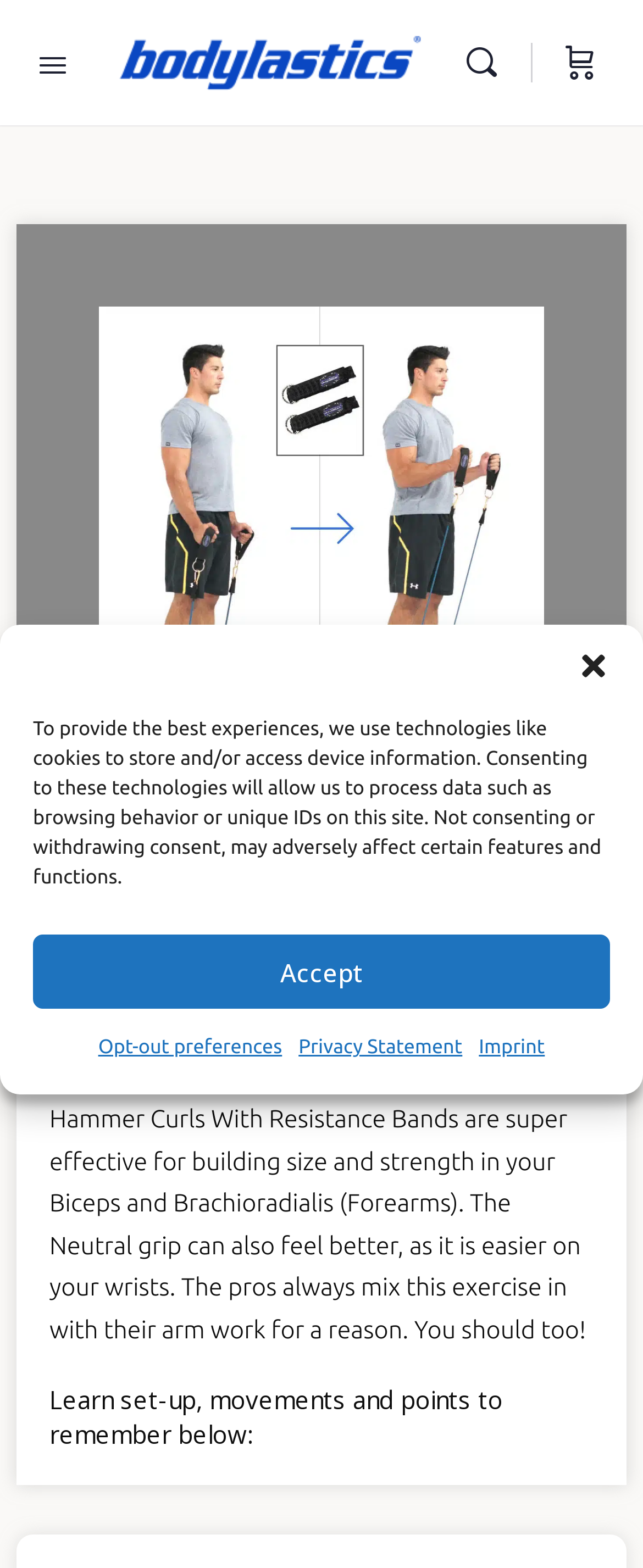Using the information in the image, give a comprehensive answer to the question: 
What is the section below the heading 'Hammer Curls With Bands' about?

The webpage has a heading 'Learn set-up, movements and points to remember below:' which indicates that the section below is about explaining the set-up, movements, and points to remember for the exercise Hammer Curls With Bands.